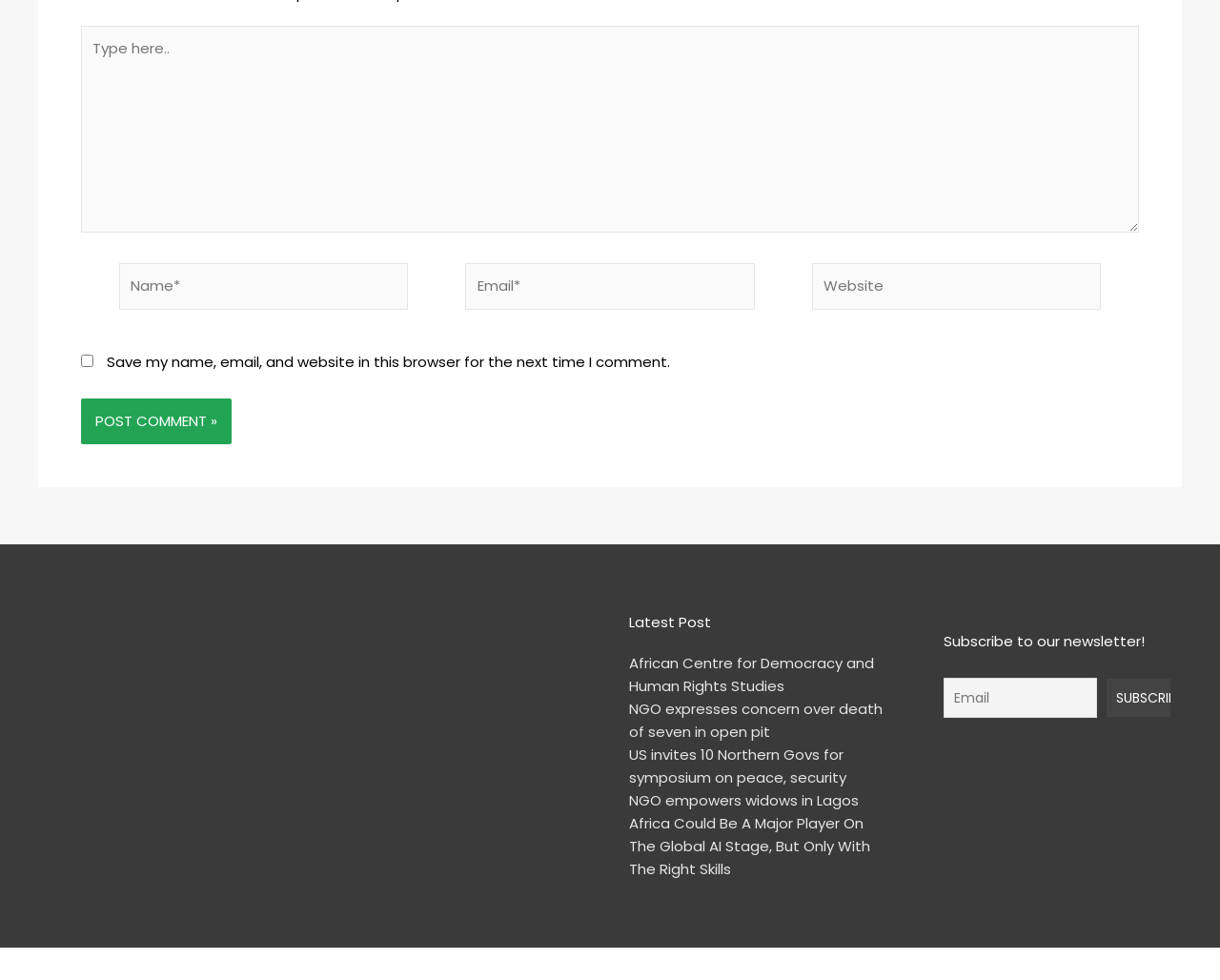Please determine the bounding box coordinates of the clickable area required to carry out the following instruction: "Subscribe to the newsletter". The coordinates must be four float numbers between 0 and 1, represented as [left, top, right, bottom].

[0.907, 0.693, 0.959, 0.732]